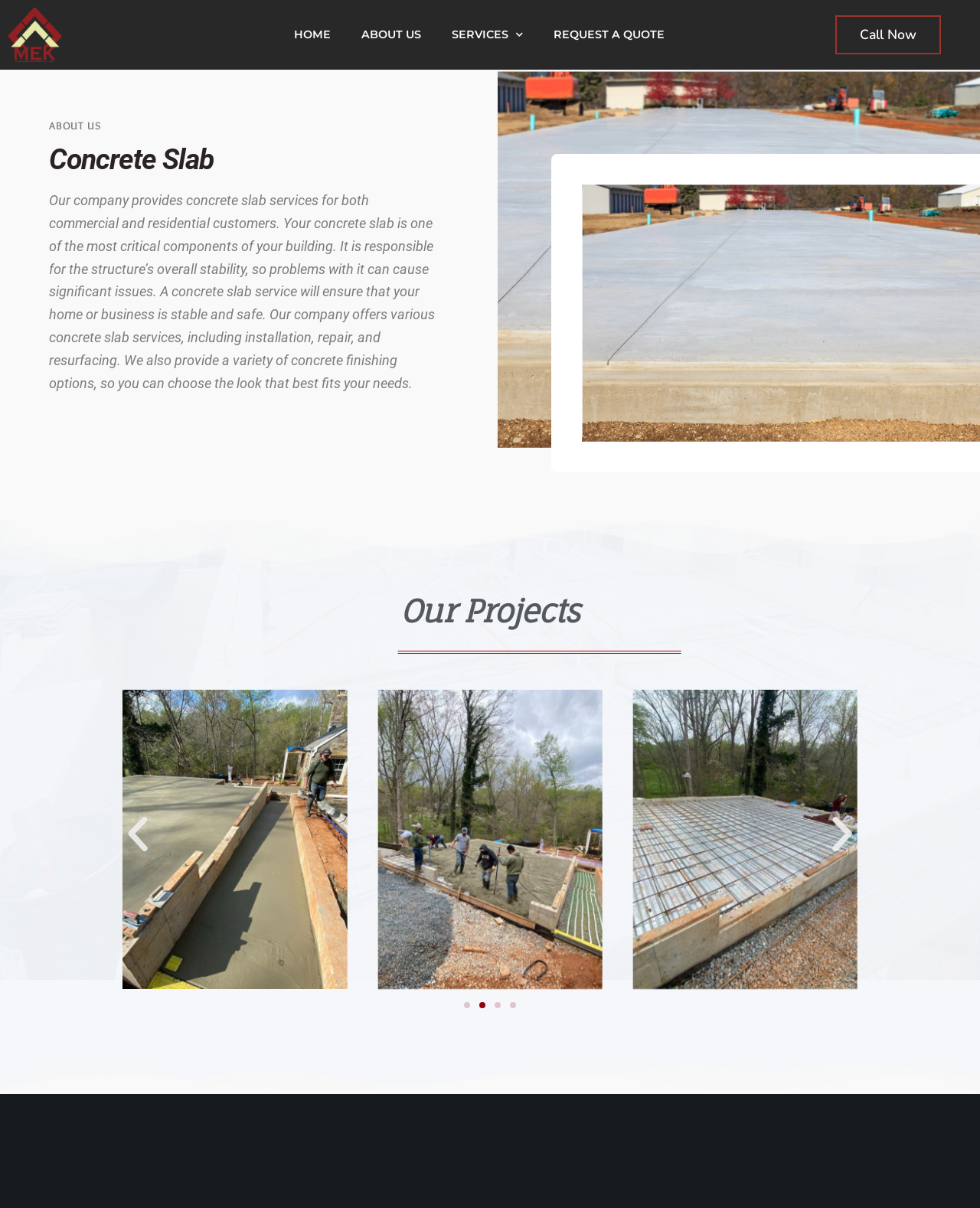Identify the bounding box coordinates of the region that needs to be clicked to carry out this instruction: "View the 'NEWS' page". Provide these coordinates as four float numbers ranging from 0 to 1, i.e., [left, top, right, bottom].

None